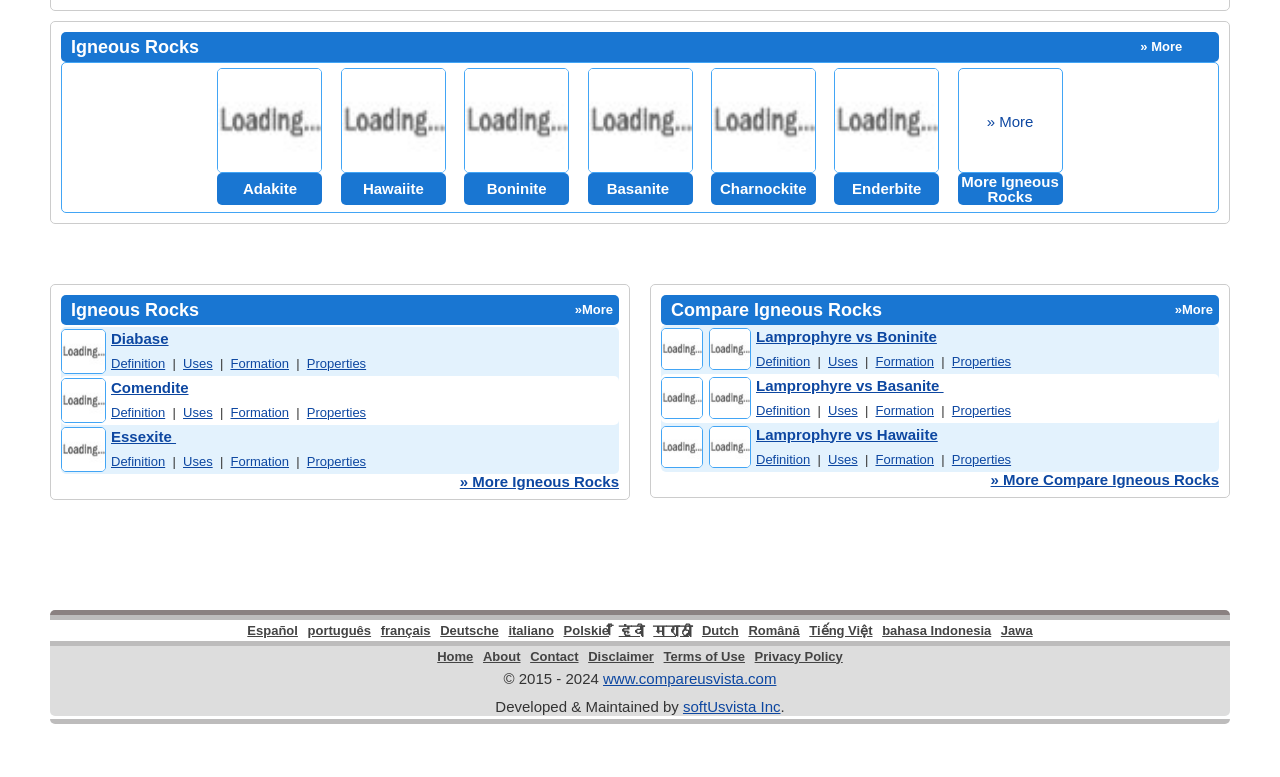Using the element description Privacy Policy, predict the bounding box coordinates for the UI element. Provide the coordinates in (top-left x, top-left y, bottom-right x, bottom-right y) format with values ranging from 0 to 1.

[0.59, 0.835, 0.658, 0.854]